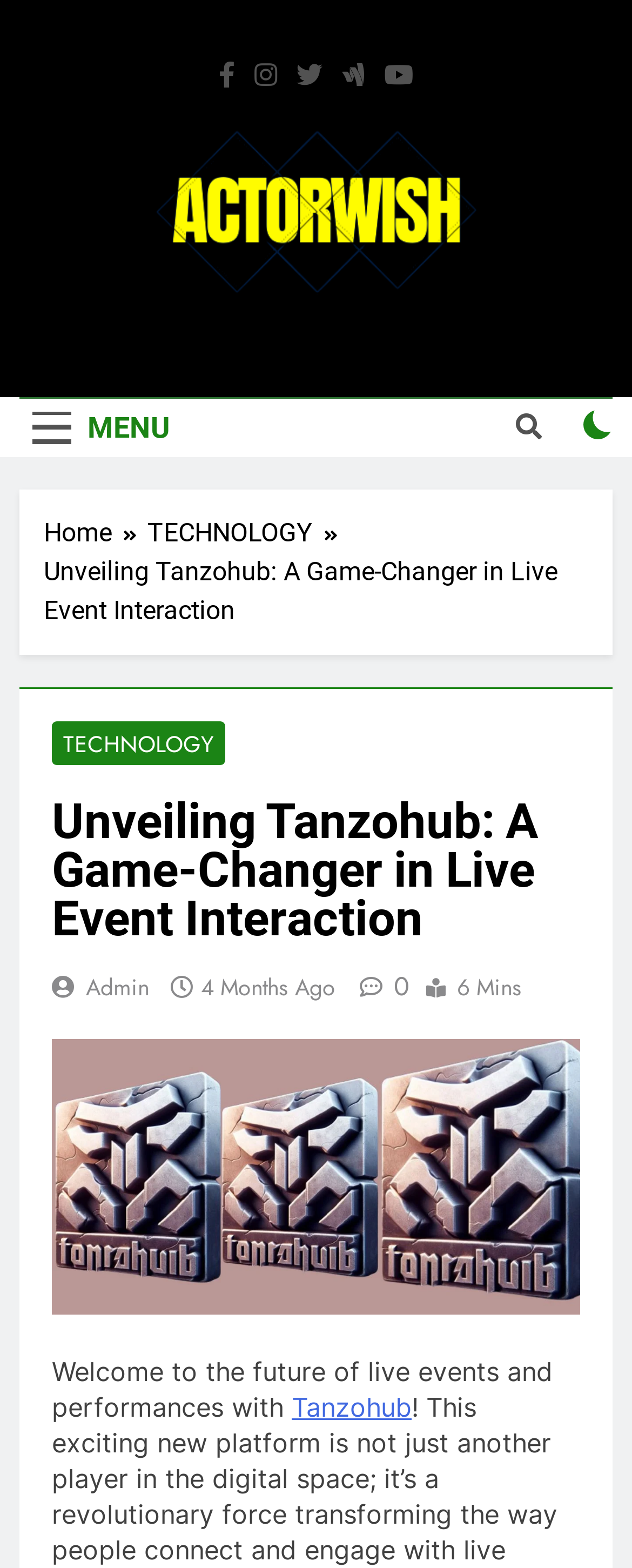Identify the bounding box coordinates for the region to click in order to carry out this instruction: "Visit the Tanzohub website". Provide the coordinates using four float numbers between 0 and 1, formatted as [left, top, right, bottom].

[0.462, 0.887, 0.651, 0.908]